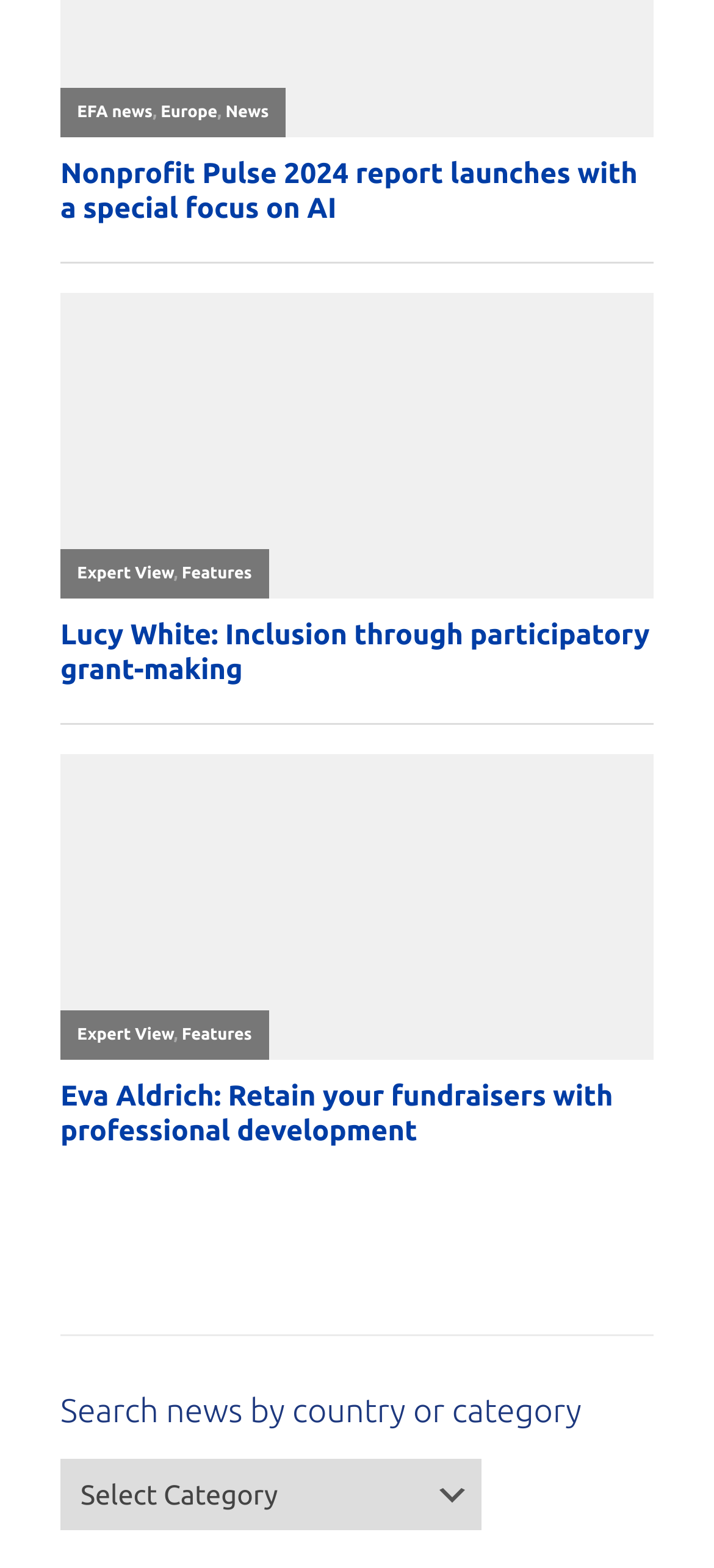Determine the coordinates of the bounding box that should be clicked to complete the instruction: "Read the expert view of Lucy White". The coordinates should be represented by four float numbers between 0 and 1: [left, top, right, bottom].

[0.085, 0.394, 0.915, 0.437]